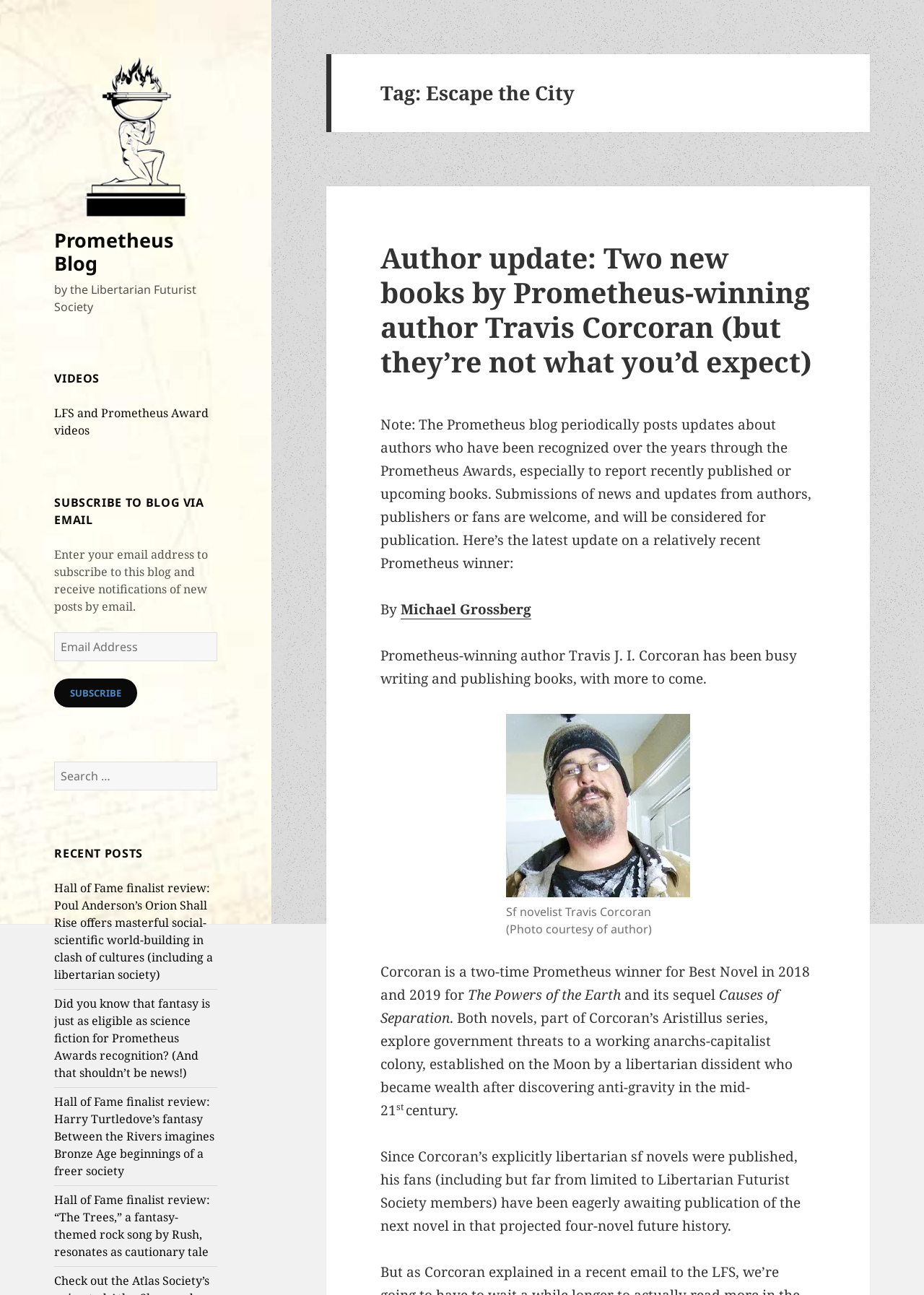Could you highlight the region that needs to be clicked to execute the instruction: "Read the recent post about Poul Anderson’s Orion Shall Rise"?

[0.059, 0.68, 0.231, 0.759]